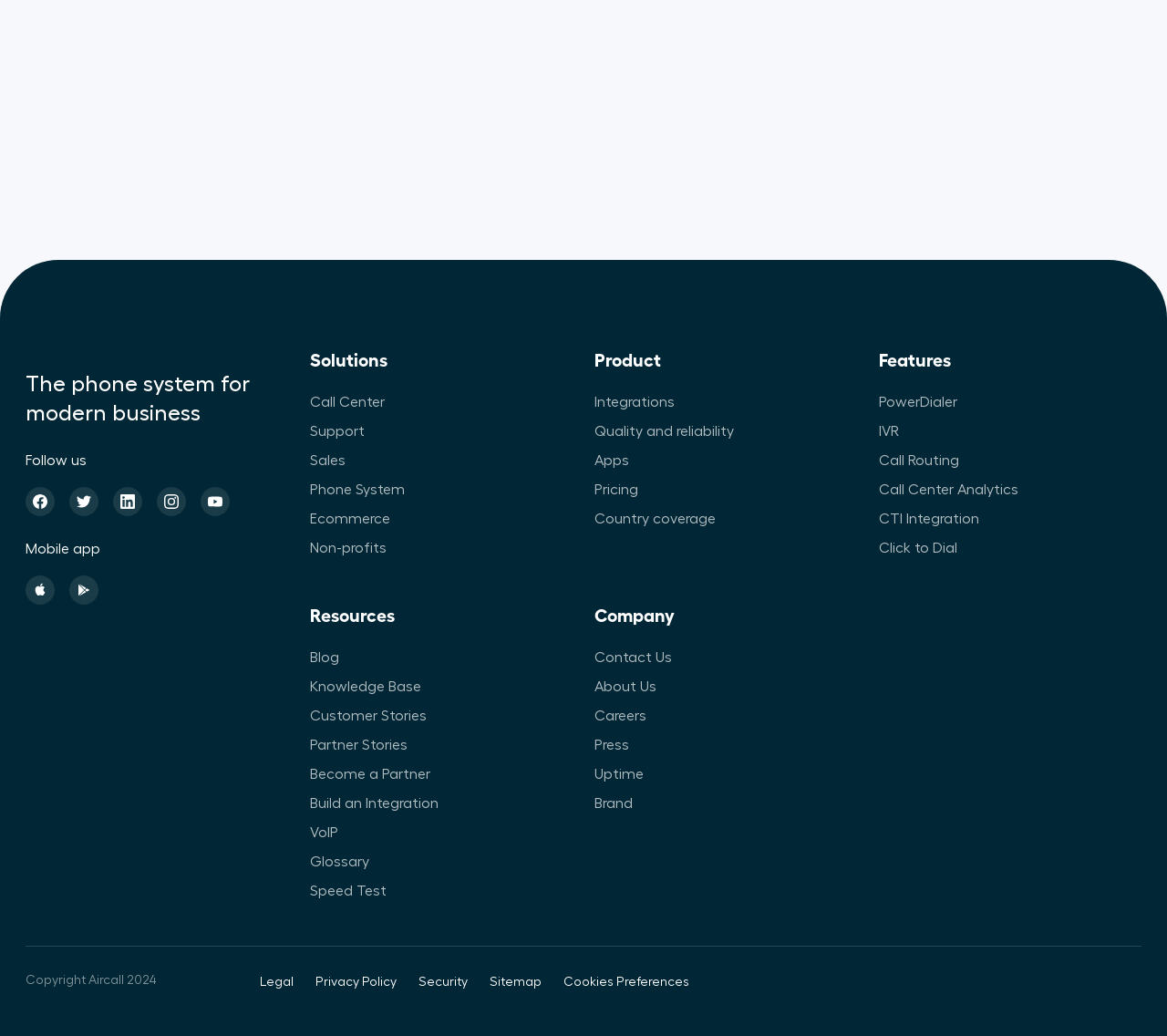What is the purpose of the 'PowerDialer' feature?
Please utilize the information in the image to give a detailed response to the question.

The webpage does not provide a clear description of the 'PowerDialer' feature, but it is listed under the 'Features' category, suggesting that it may be a tool or functionality related to the phone system.